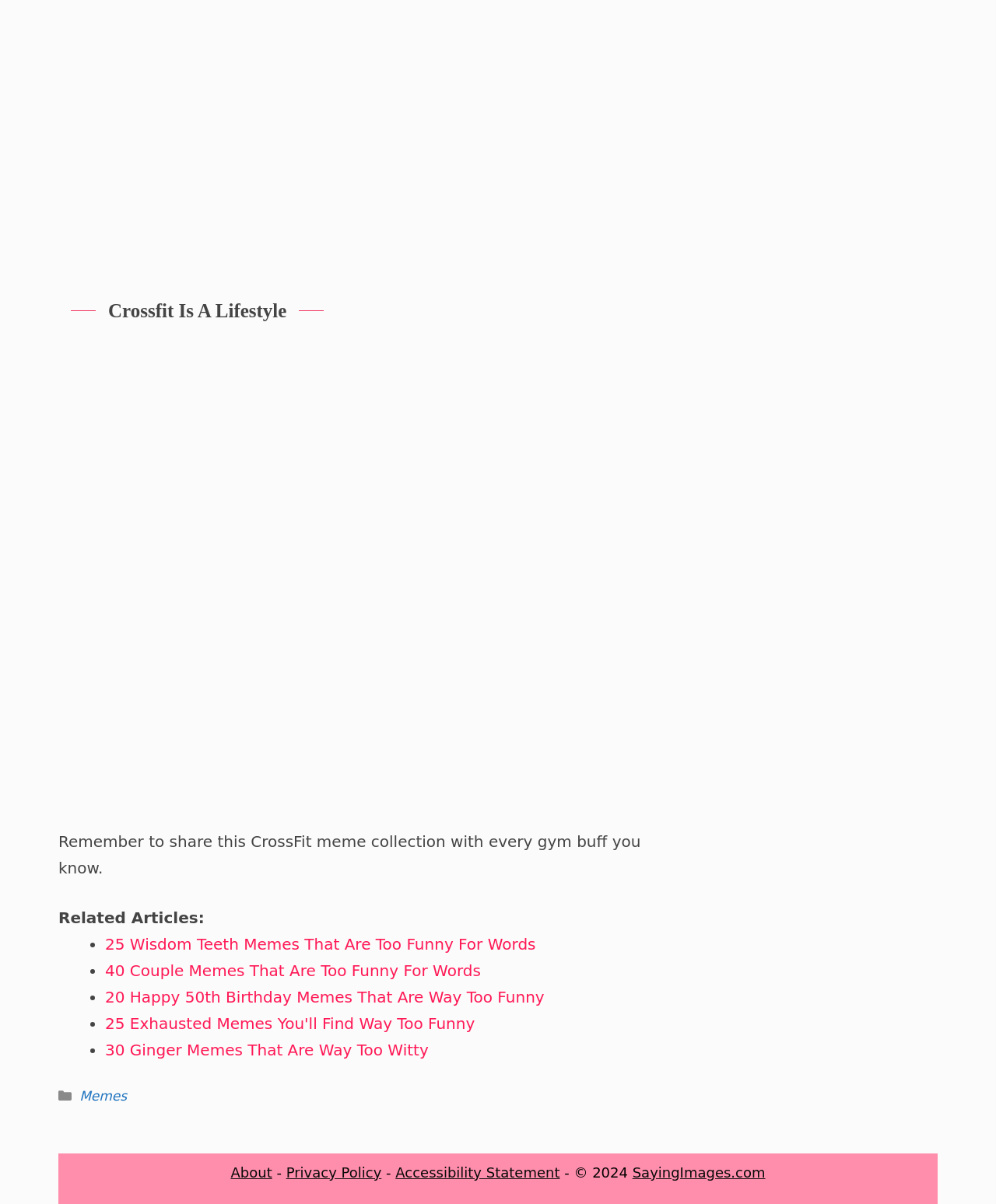Please specify the bounding box coordinates for the clickable region that will help you carry out the instruction: "read related article about Wisdom Teeth Memes".

[0.105, 0.776, 0.538, 0.792]